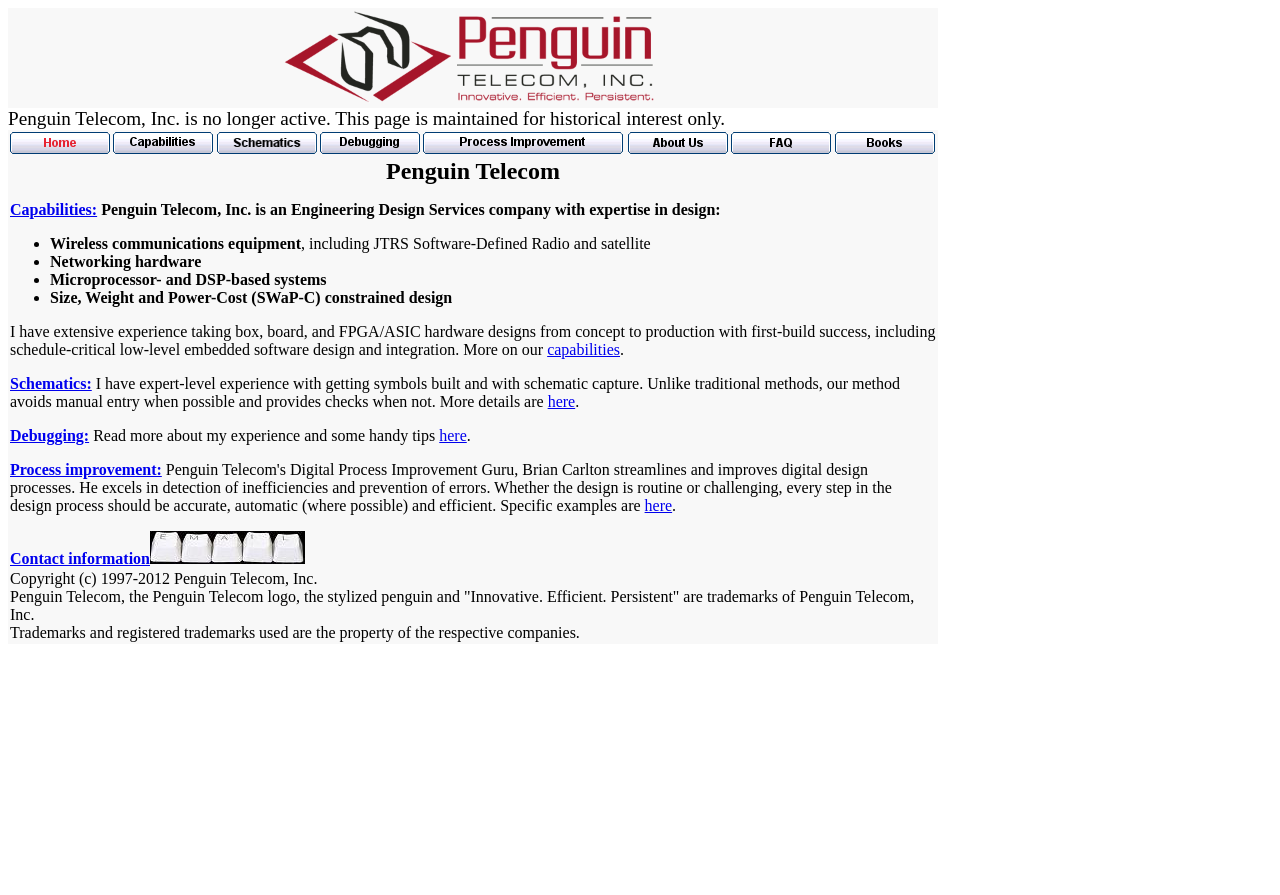Determine the bounding box for the HTML element described here: "alt="Penguin Telecom, Inc. logo"". The coordinates should be given as [left, top, right, bottom] with each number being a float between 0 and 1.

[0.22, 0.103, 0.52, 0.122]